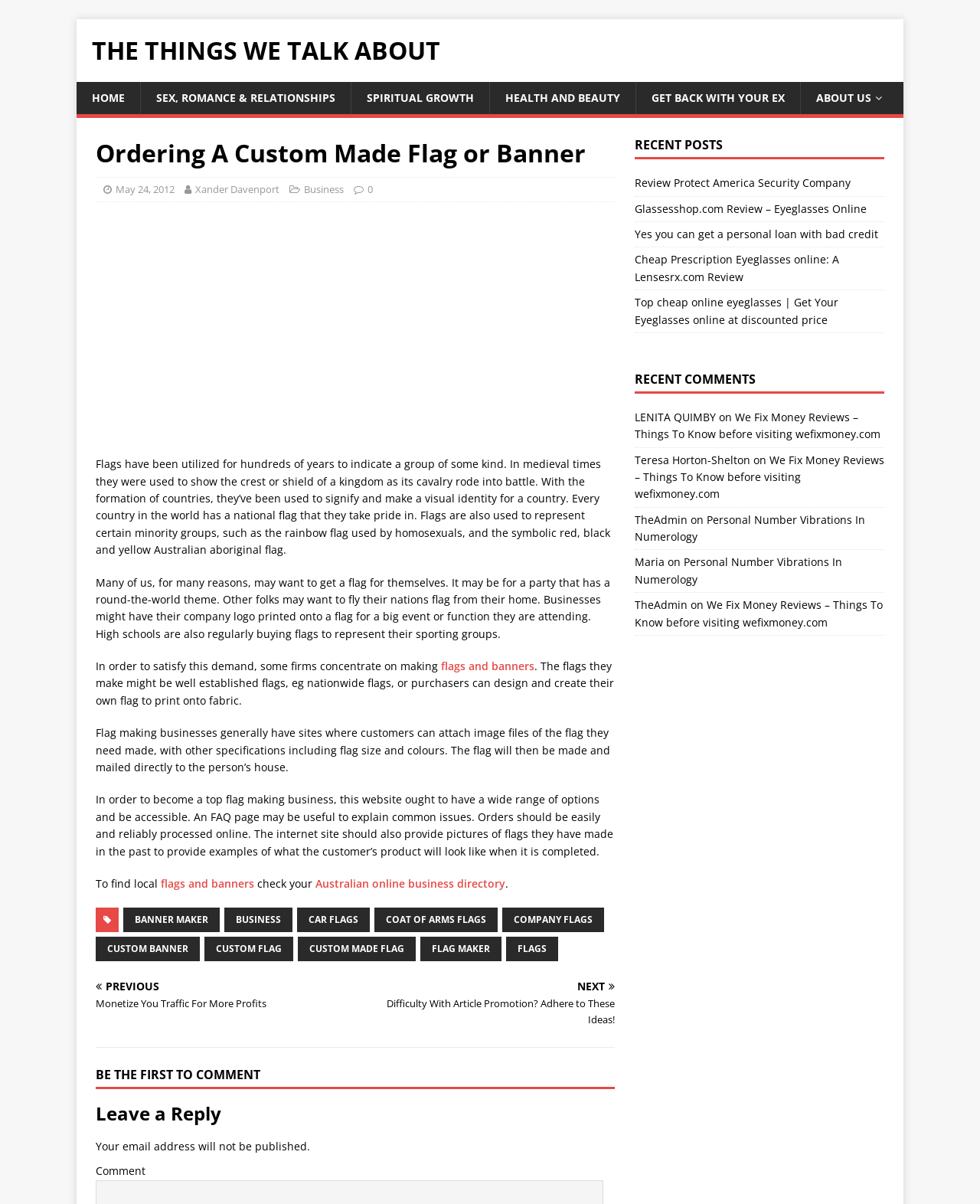What is the main topic of this article?
Refer to the image and answer the question using a single word or phrase.

Ordering a custom made flag or banner